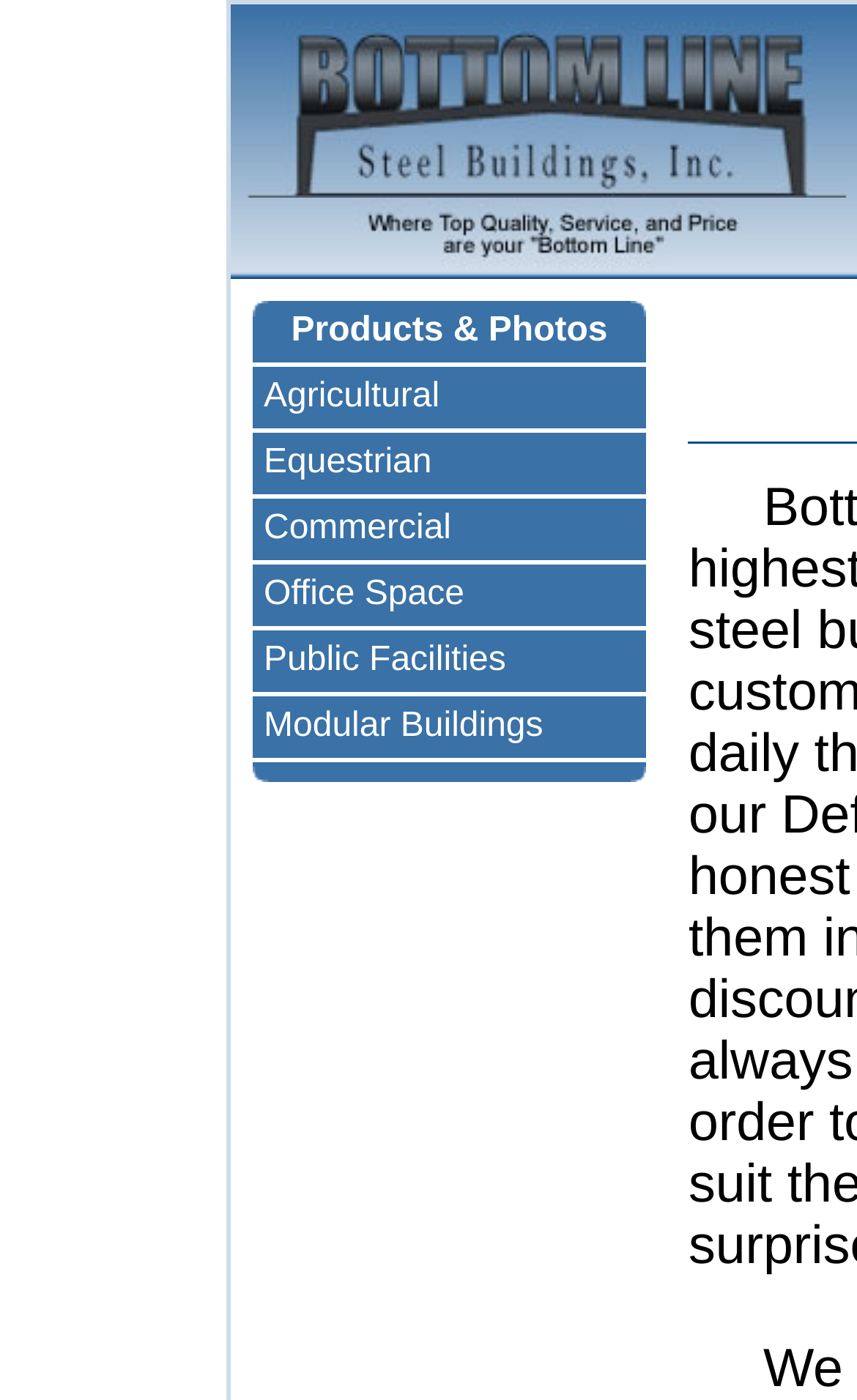Use a single word or phrase to respond to the question:
How many types of steel buildings are listed?

7